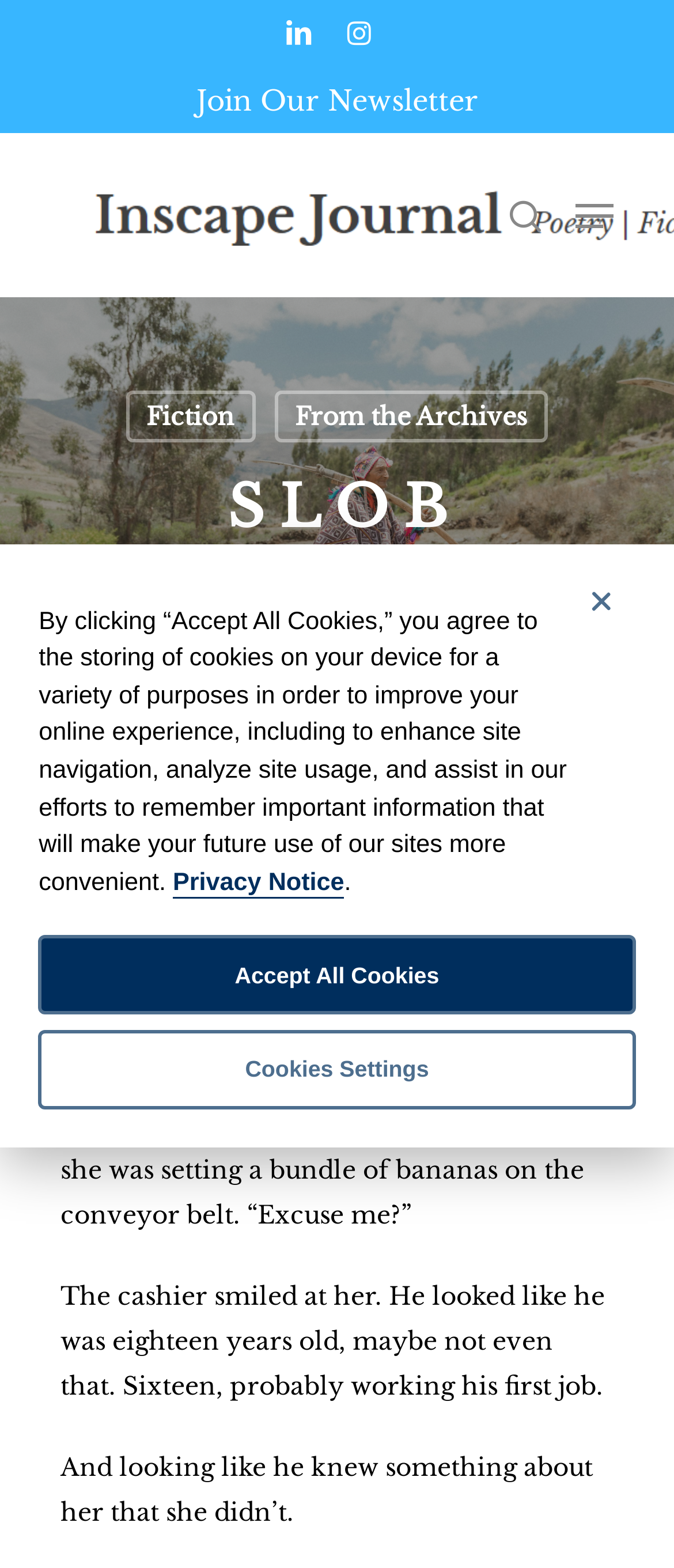How many social media links are available on the top?
Based on the image, give a concise answer in the form of a single word or short phrase.

2